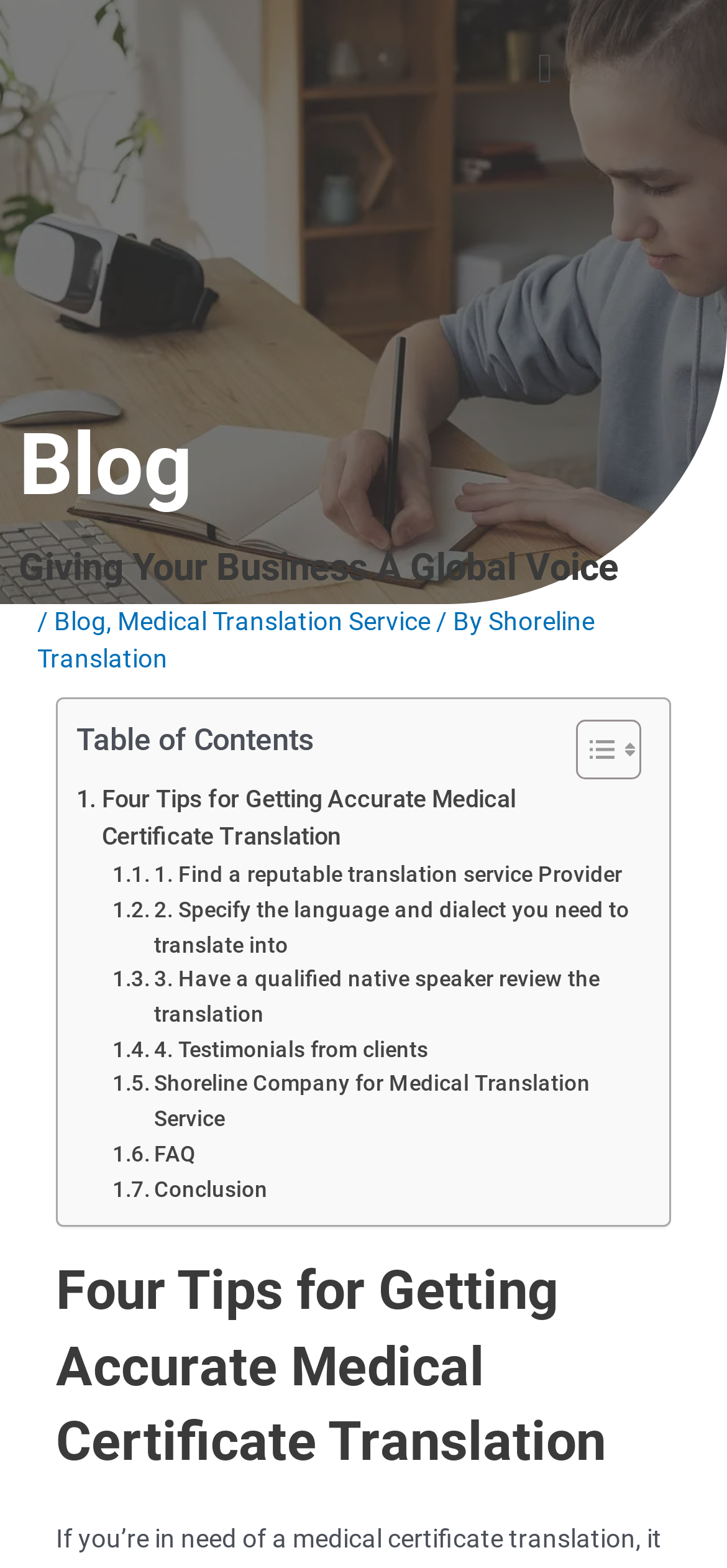Determine the bounding box coordinates of the UI element that matches the following description: "4. Testimonials from clients". The coordinates should be four float numbers between 0 and 1 in the format [left, top, right, bottom].

[0.155, 0.658, 0.589, 0.681]